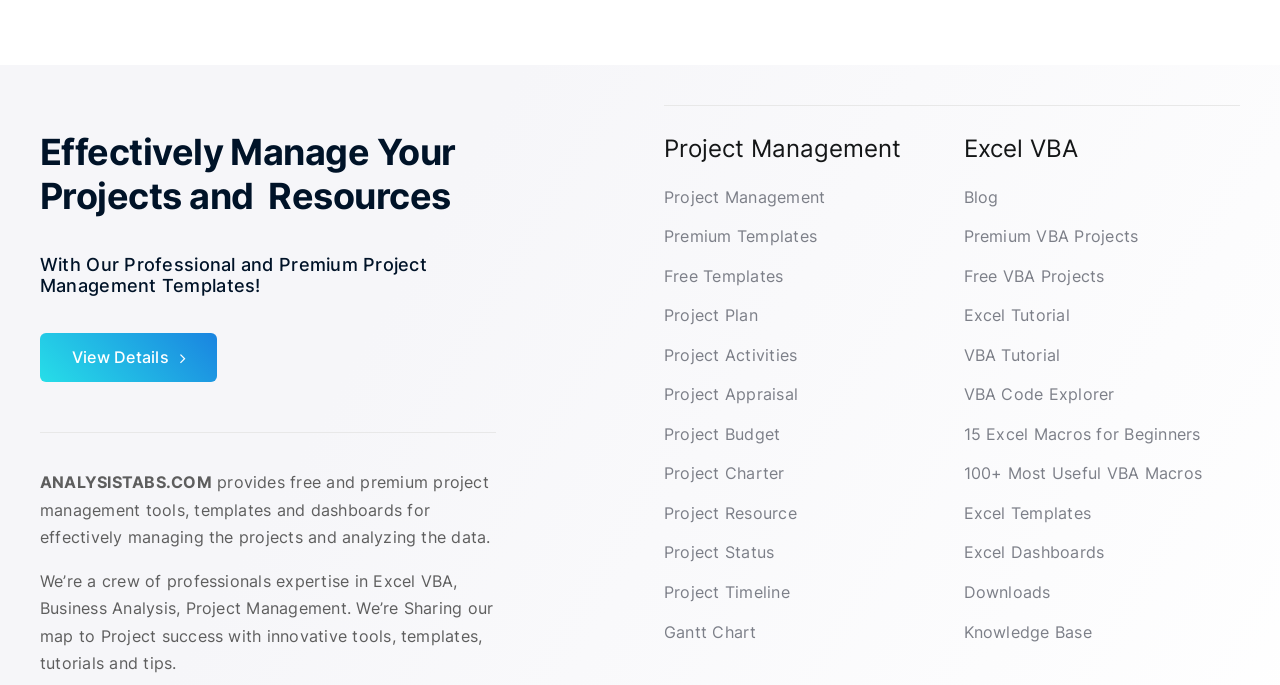Show the bounding box coordinates for the HTML element described as: "Knowledge Base".

[0.753, 0.903, 0.969, 0.946]